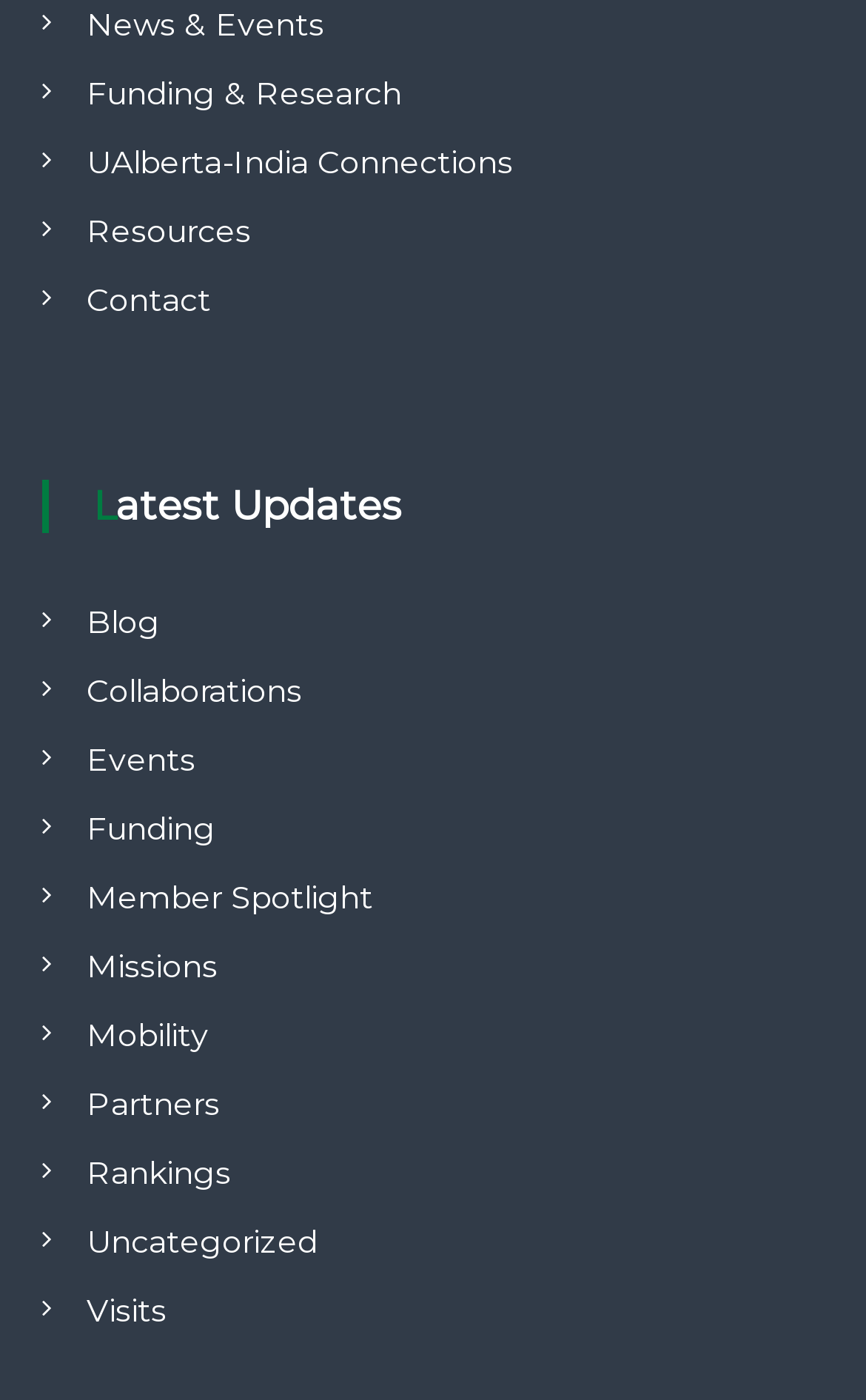Identify the bounding box coordinates for the UI element described by the following text: "Contact". Provide the coordinates as four float numbers between 0 and 1, in the format [left, top, right, bottom].

[0.1, 0.199, 0.244, 0.228]